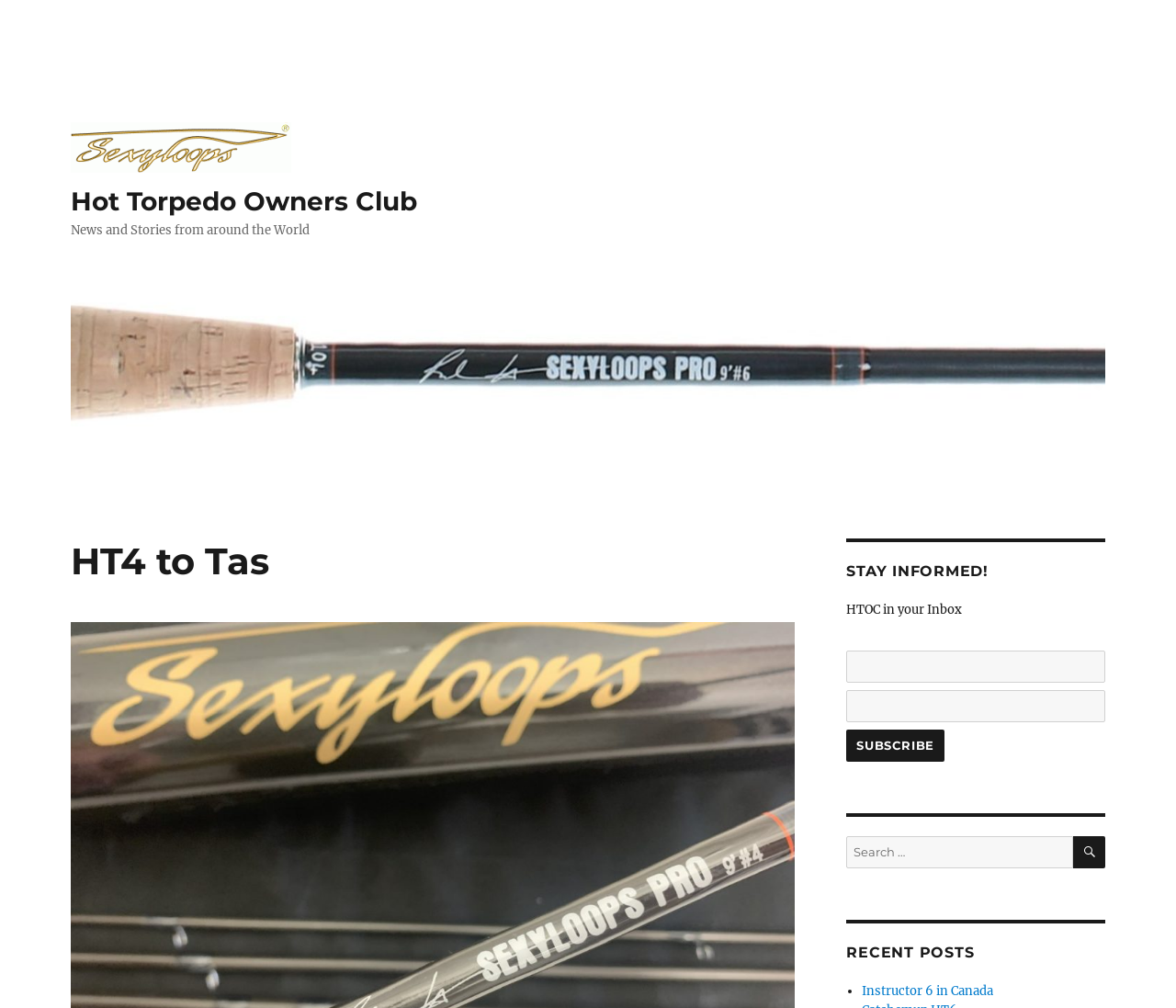What can you do to stay informed?
Please use the image to provide a one-word or short phrase answer.

Subscribe